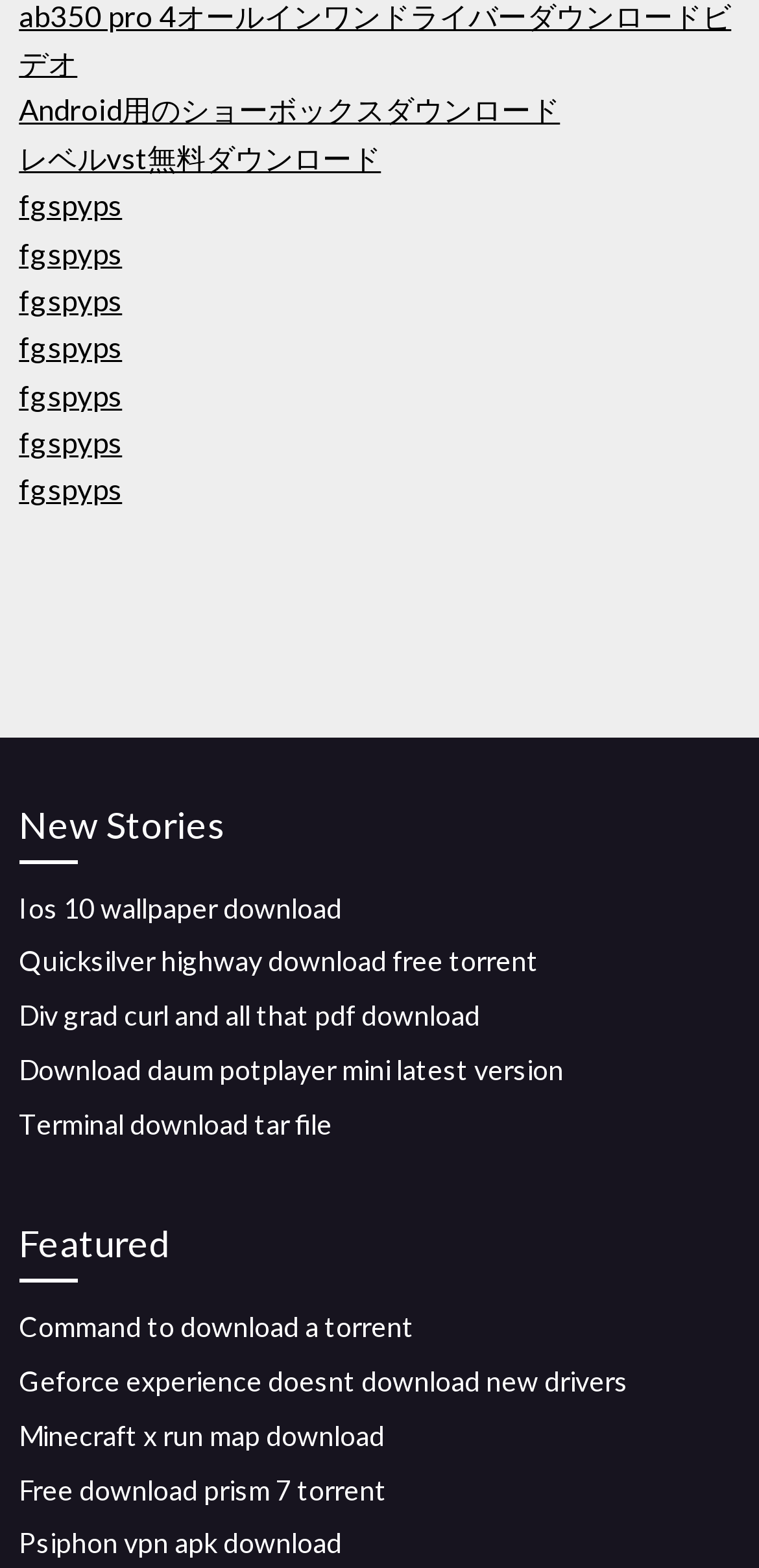Provide a single word or phrase answer to the question: 
What is the second download link under the 'Featured' heading?

Command to download a torrent